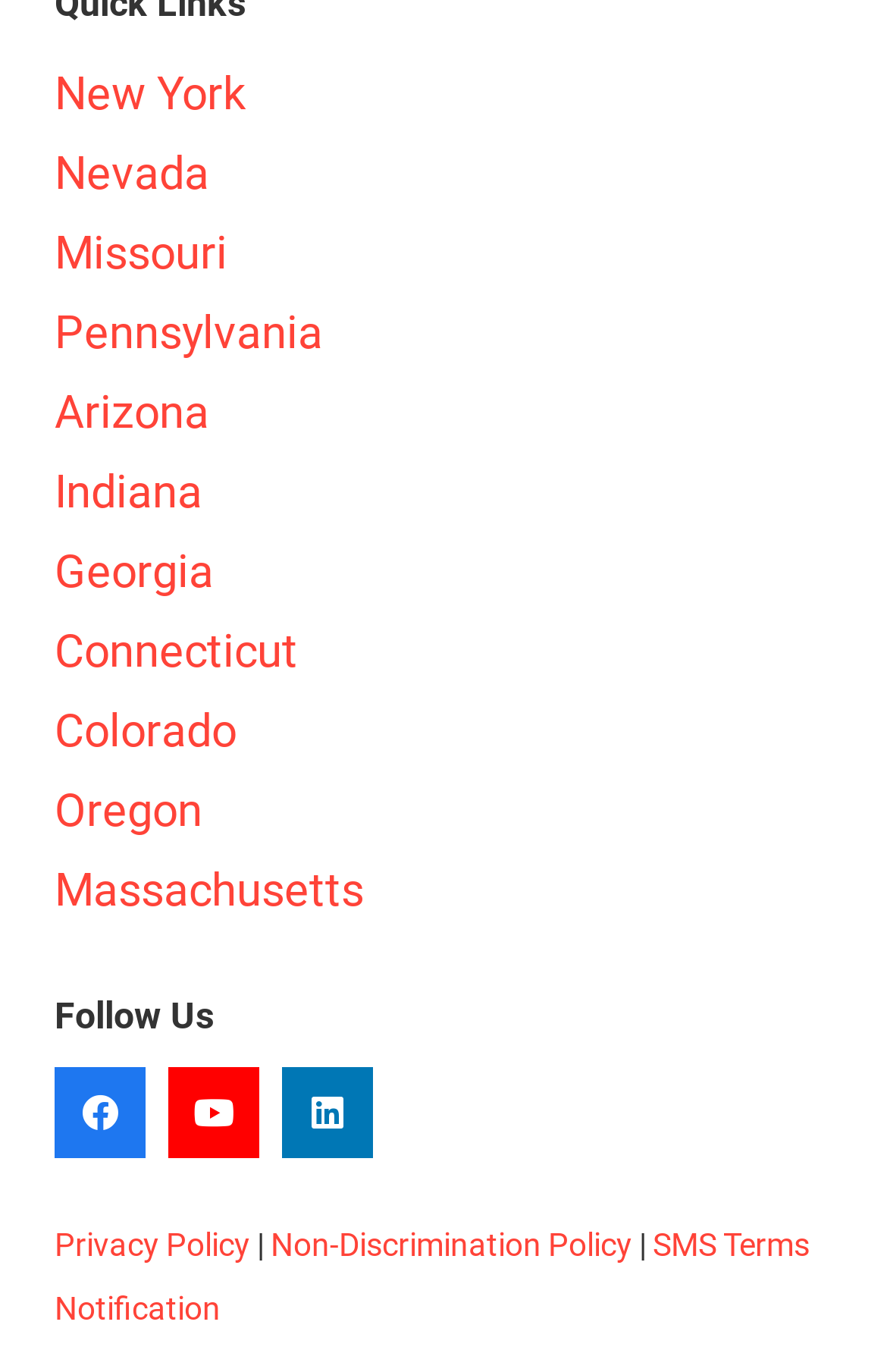Pinpoint the bounding box coordinates of the area that should be clicked to complete the following instruction: "Visit New York". The coordinates must be given as four float numbers between 0 and 1, i.e., [left, top, right, bottom].

[0.062, 0.048, 0.277, 0.088]